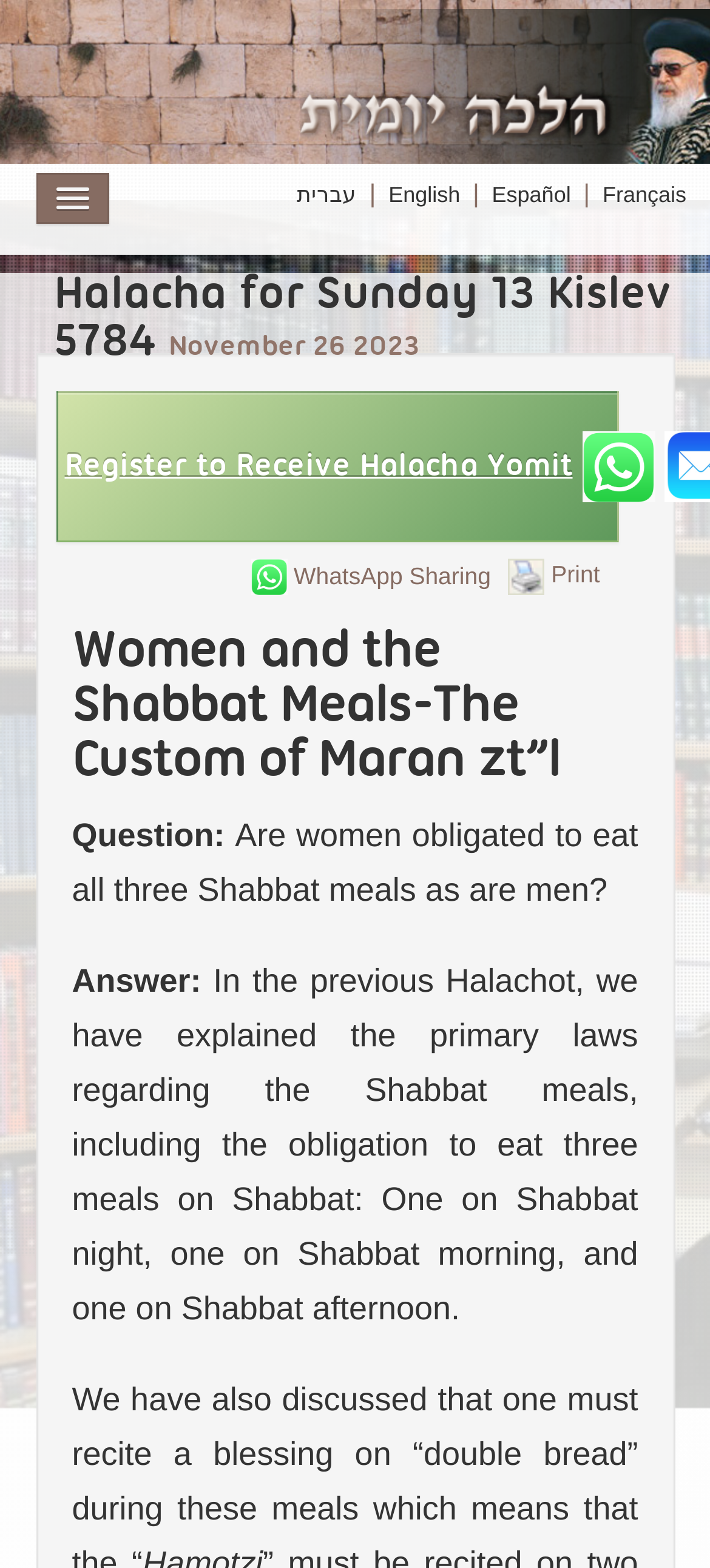What is the language of the link 'עברית'?
Based on the image, provide your answer in one word or phrase.

Hebrew